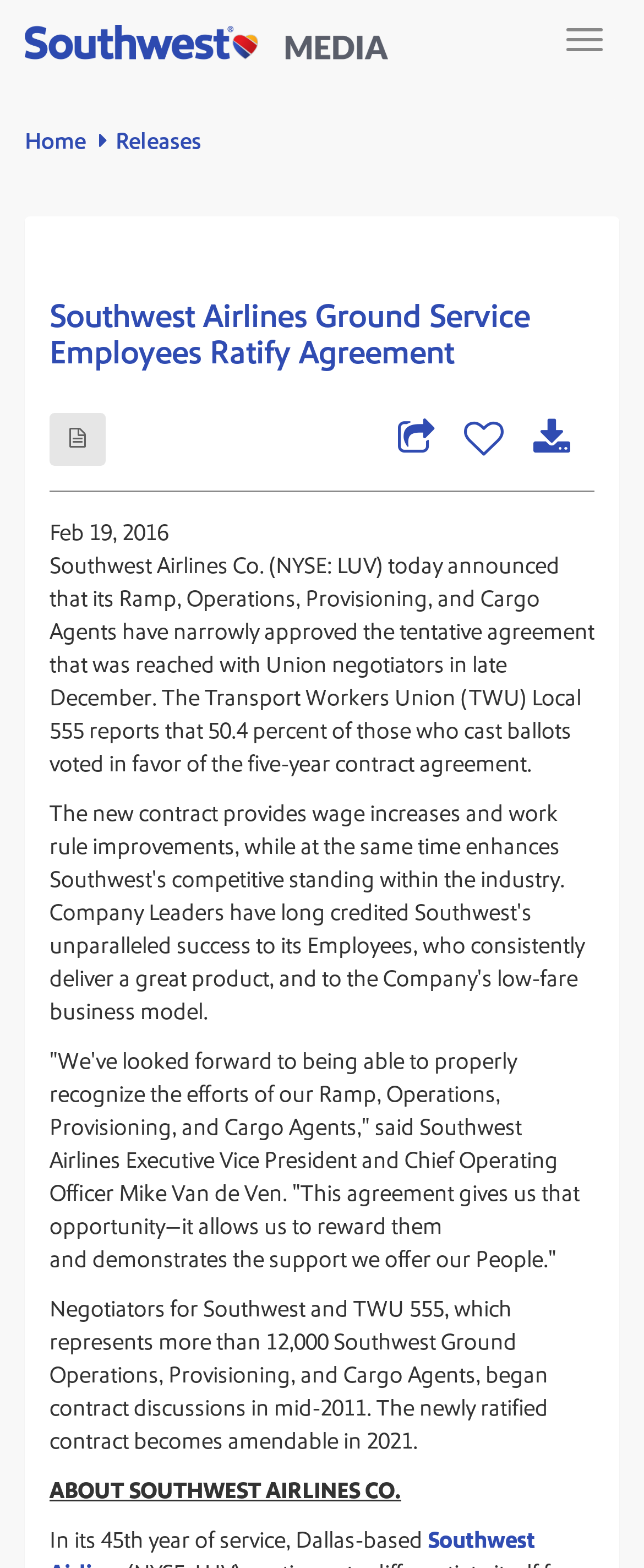Who is the Executive Vice President and Chief Operating Officer of Southwest Airlines?
Answer the question in a detailed and comprehensive manner.

I found the name of the Executive Vice President and Chief Operating Officer of Southwest Airlines by reading the StaticText element at [0.077, 0.668, 0.9, 0.813], which quotes Mike Van de Ven.